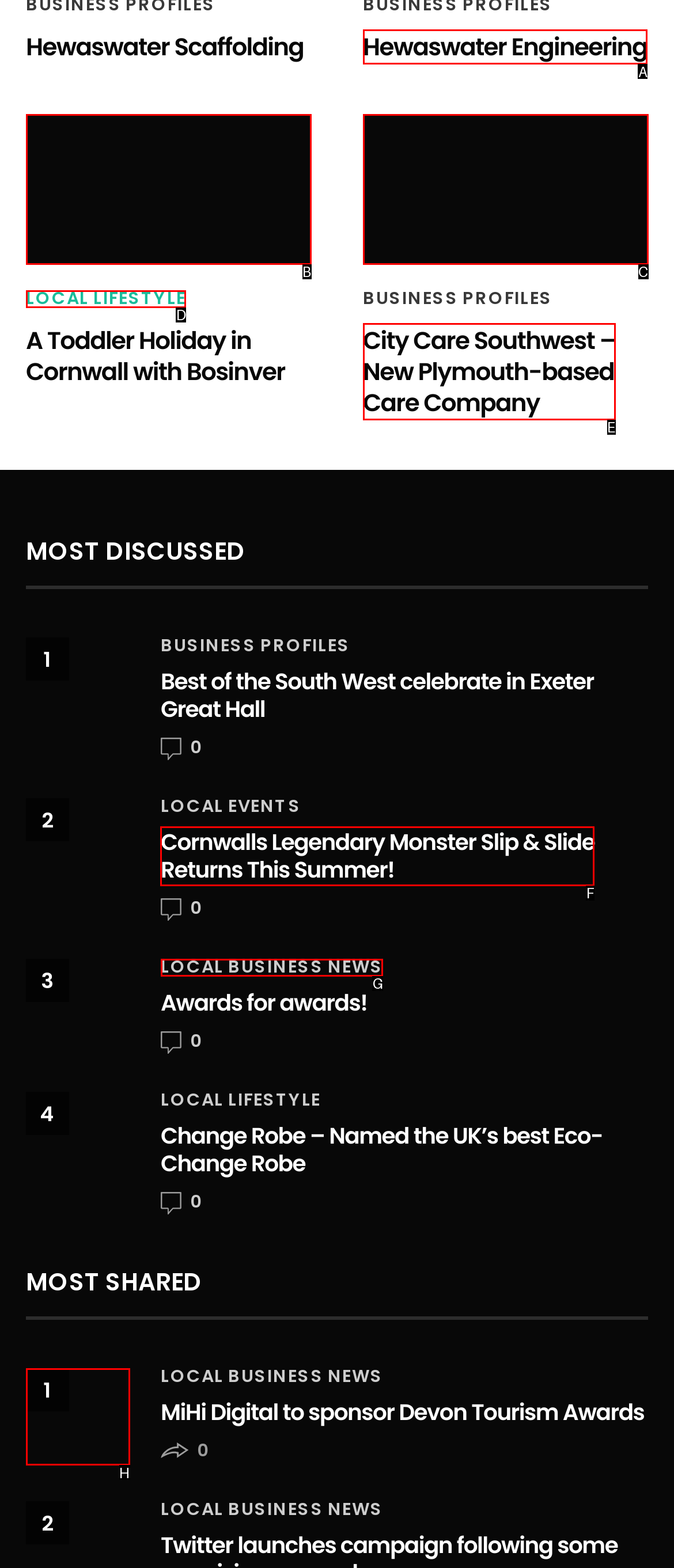Select the letter of the element you need to click to complete this task: Toggle Website Primary Navigation
Answer using the letter from the specified choices.

None